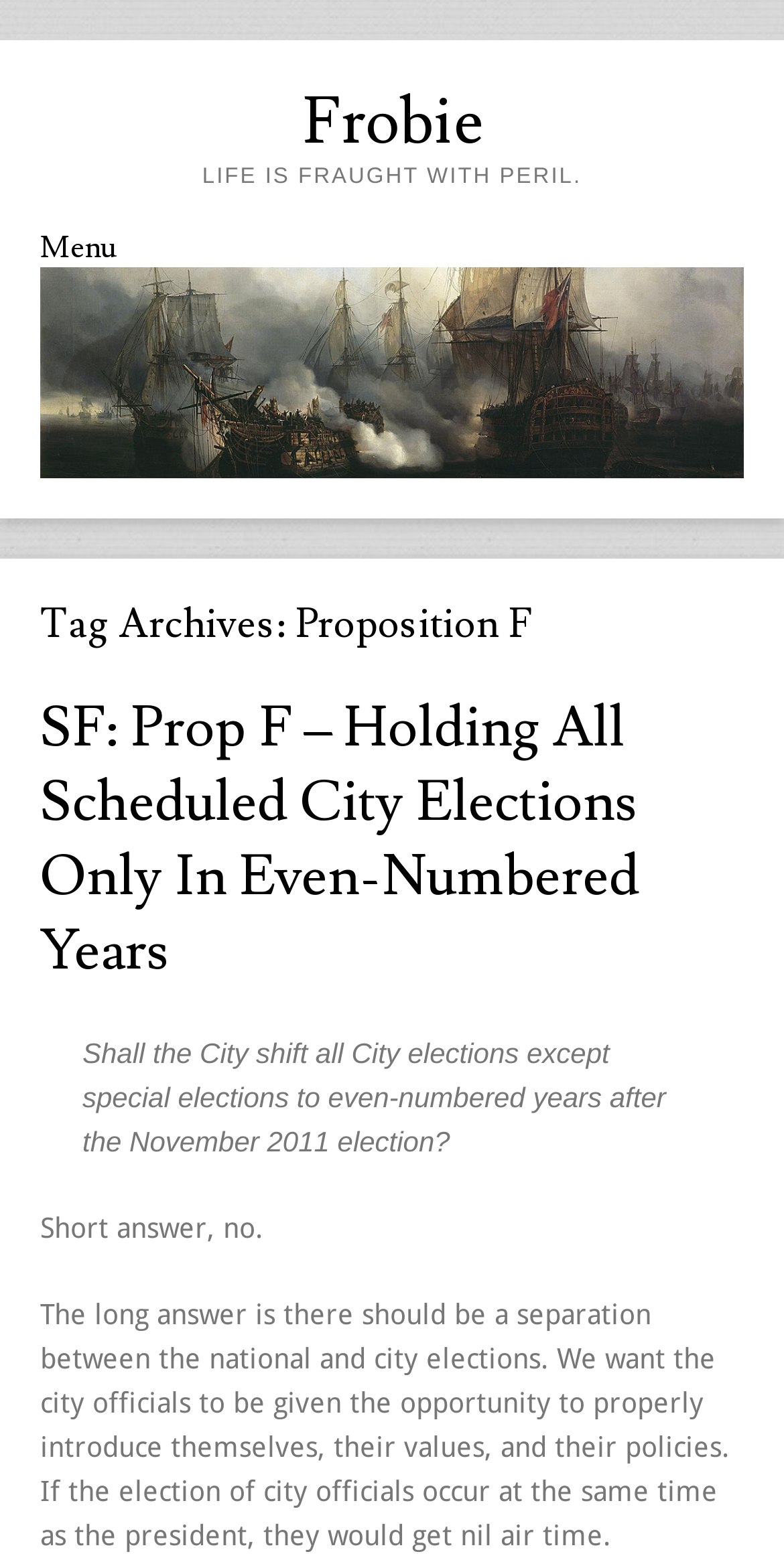Please provide a one-word or phrase answer to the question: 
What is the proposition about in San Francisco?

Holding all scheduled city elections only in even-numbered years